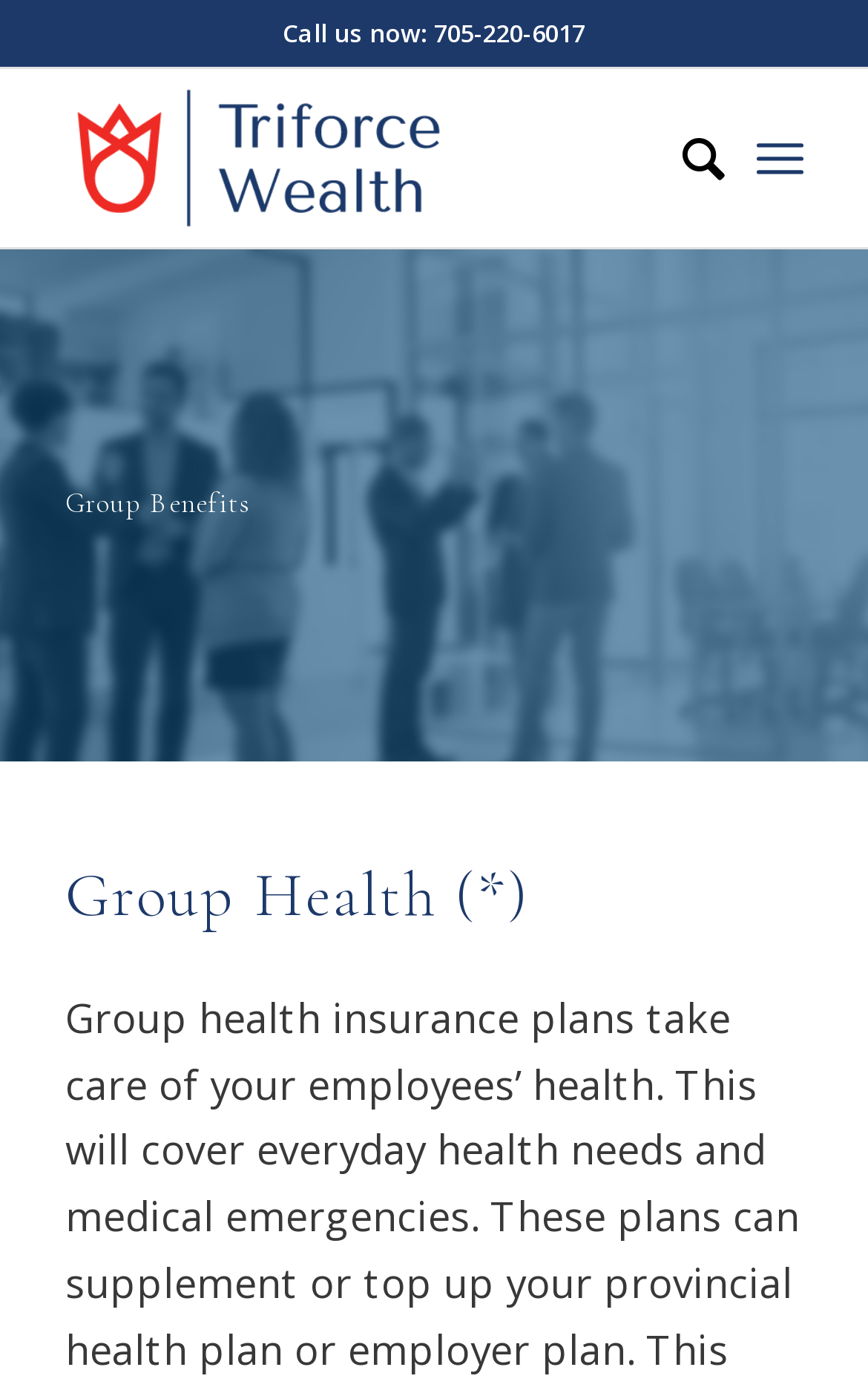Using the details from the image, please elaborate on the following question: What is the name of the company?

The name of the company is 'Triforce Wealth', which is indicated by the link element 'Triforce Wealth' within the LayoutTable element at the top of the webpage, accompanied by an image element.